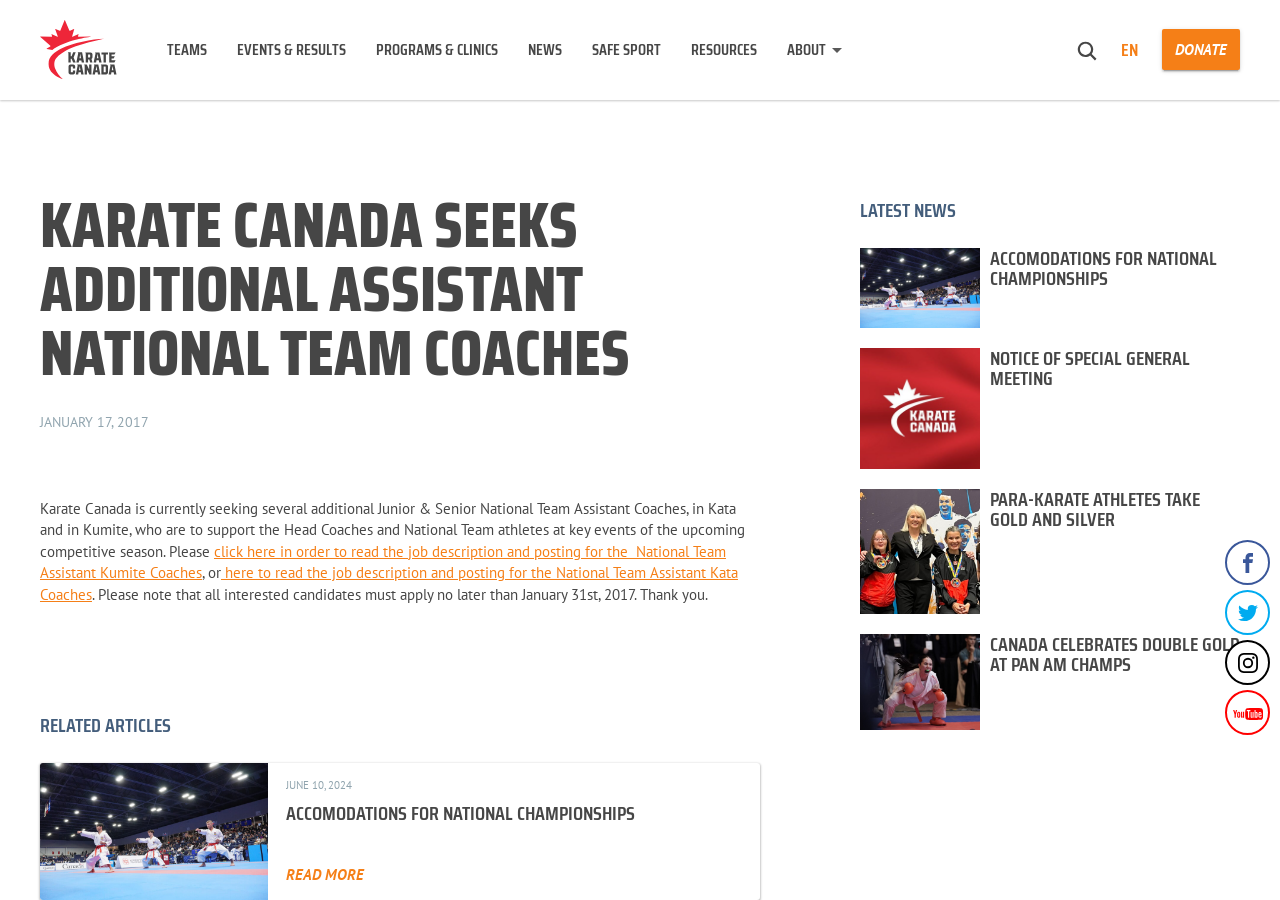Provide a one-word or short-phrase response to the question:
What is the deadline for applying for the coaching position?

January 31st, 2017